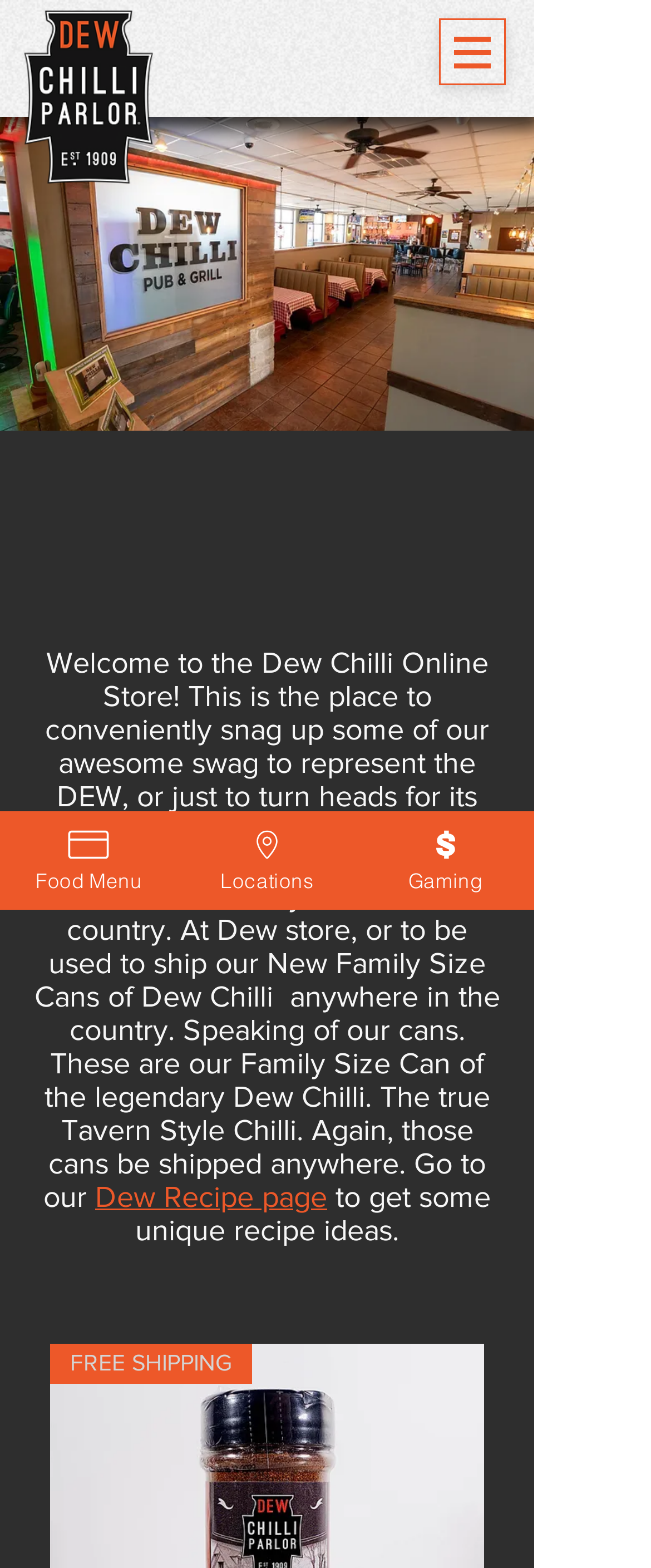Answer the question with a brief word or phrase:
What is the relation between Dew Chilli and Springfield, IL?

Dew Chilli has a location in Springfield, IL